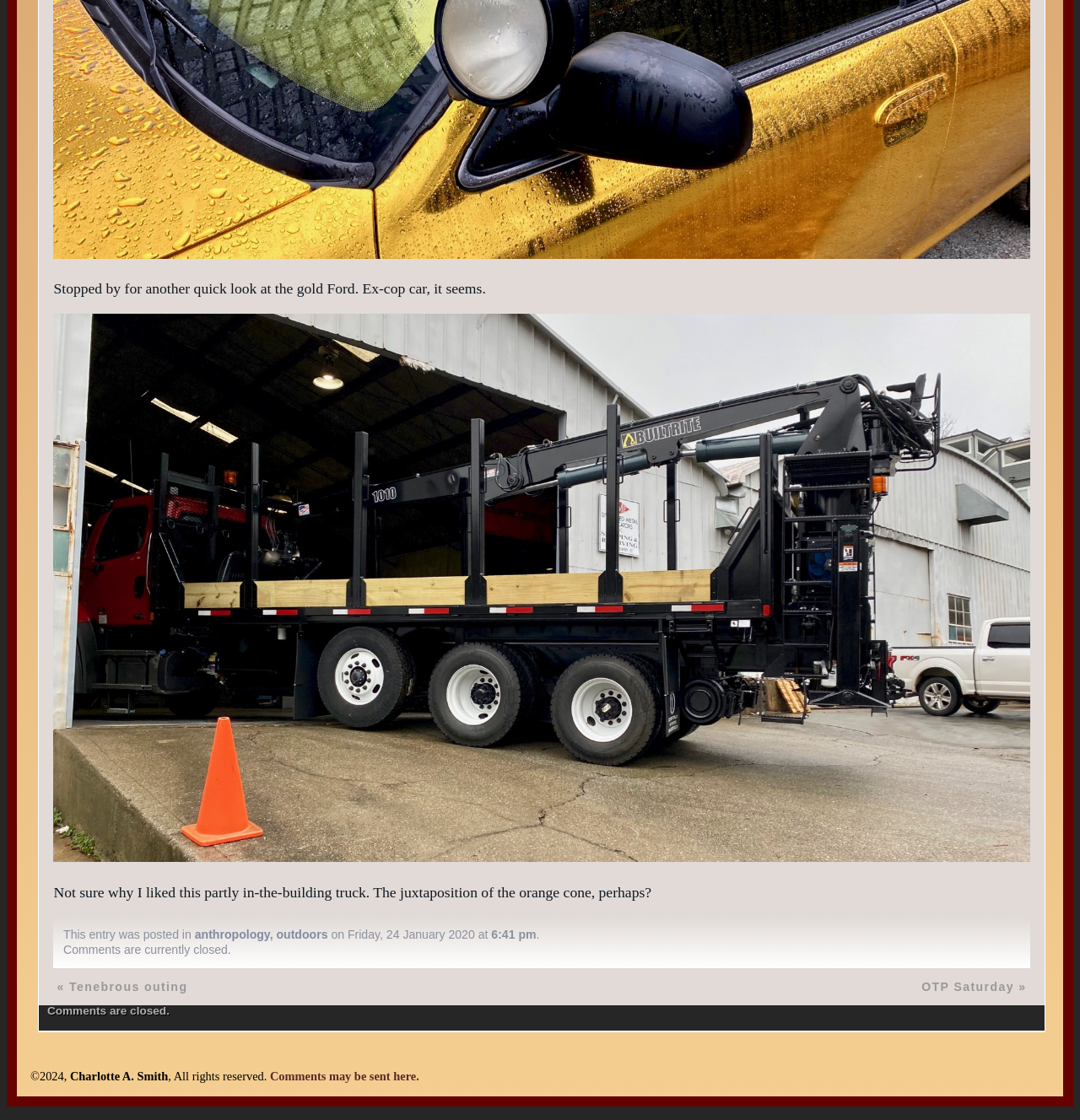From the webpage screenshot, predict the bounding box of the UI element that matches this description: "Comments may be sent here.".

[0.25, 0.955, 0.388, 0.967]